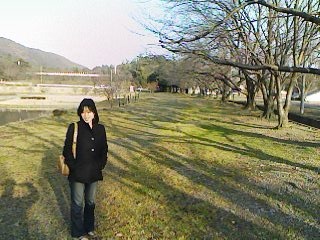Answer with a single word or phrase: 
What is the condition of the trees?

Some have leaves, some are bare